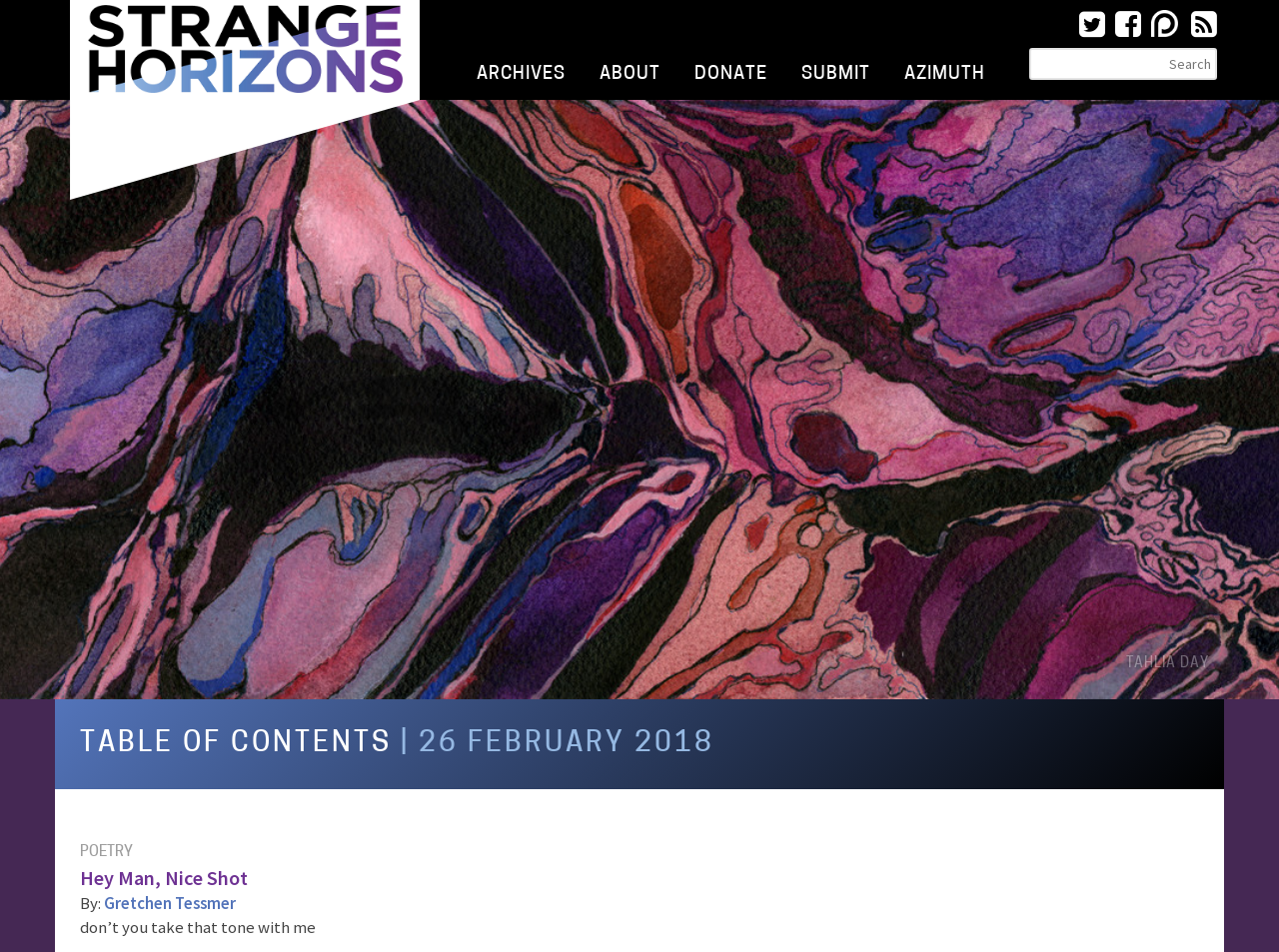Specify the bounding box coordinates of the element's region that should be clicked to achieve the following instruction: "Read the poetry section". The bounding box coordinates consist of four float numbers between 0 and 1, in the format [left, top, right, bottom].

[0.062, 0.888, 0.104, 0.903]